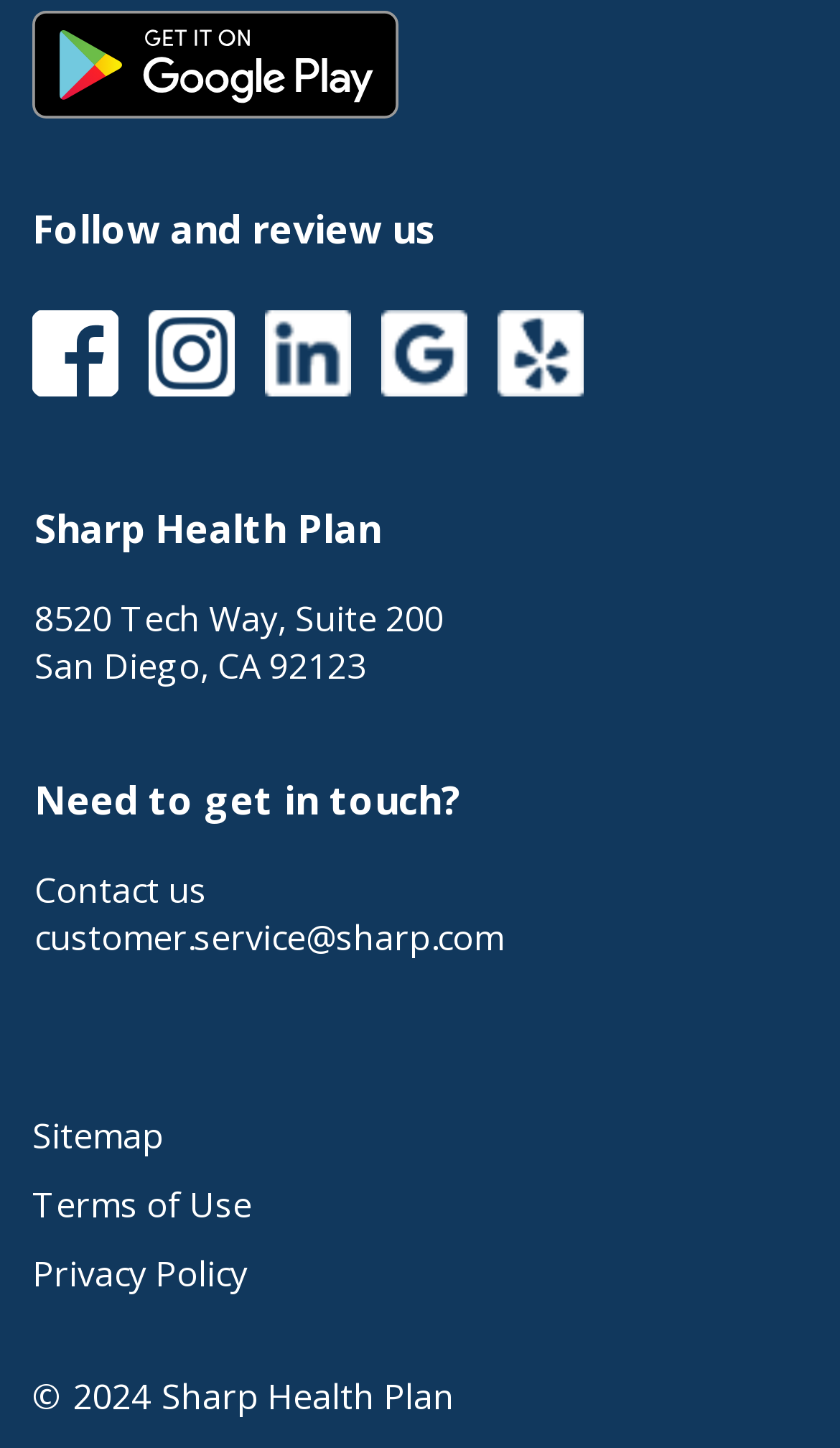Please specify the bounding box coordinates of the clickable region necessary for completing the following instruction: "Contact us". The coordinates must consist of four float numbers between 0 and 1, i.e., [left, top, right, bottom].

[0.041, 0.598, 0.246, 0.631]